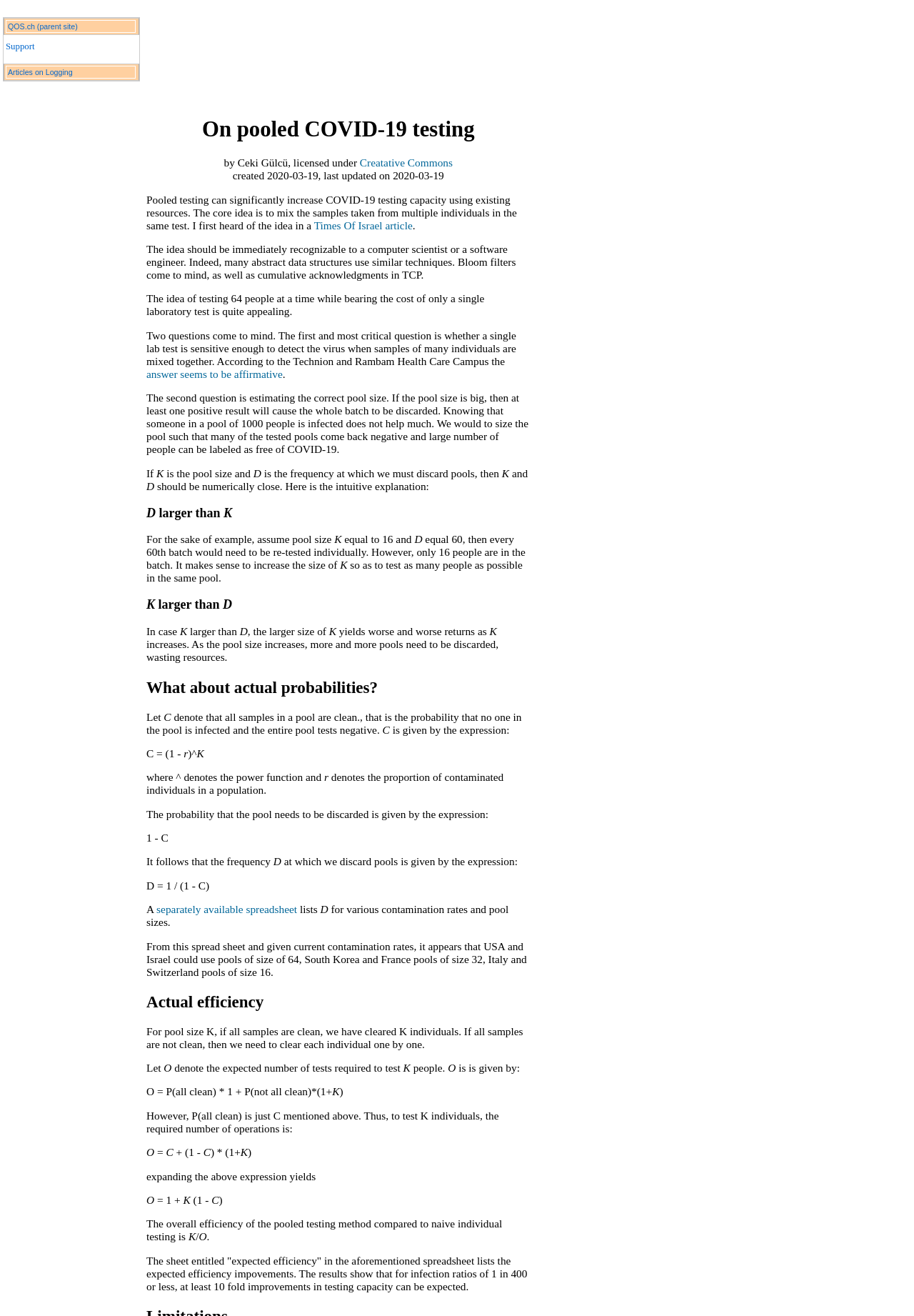Specify the bounding box coordinates (top-left x, top-left y, bottom-right x, bottom-right y) of the UI element in the screenshot that matches this description: answer seems to be affirmative

[0.16, 0.279, 0.309, 0.289]